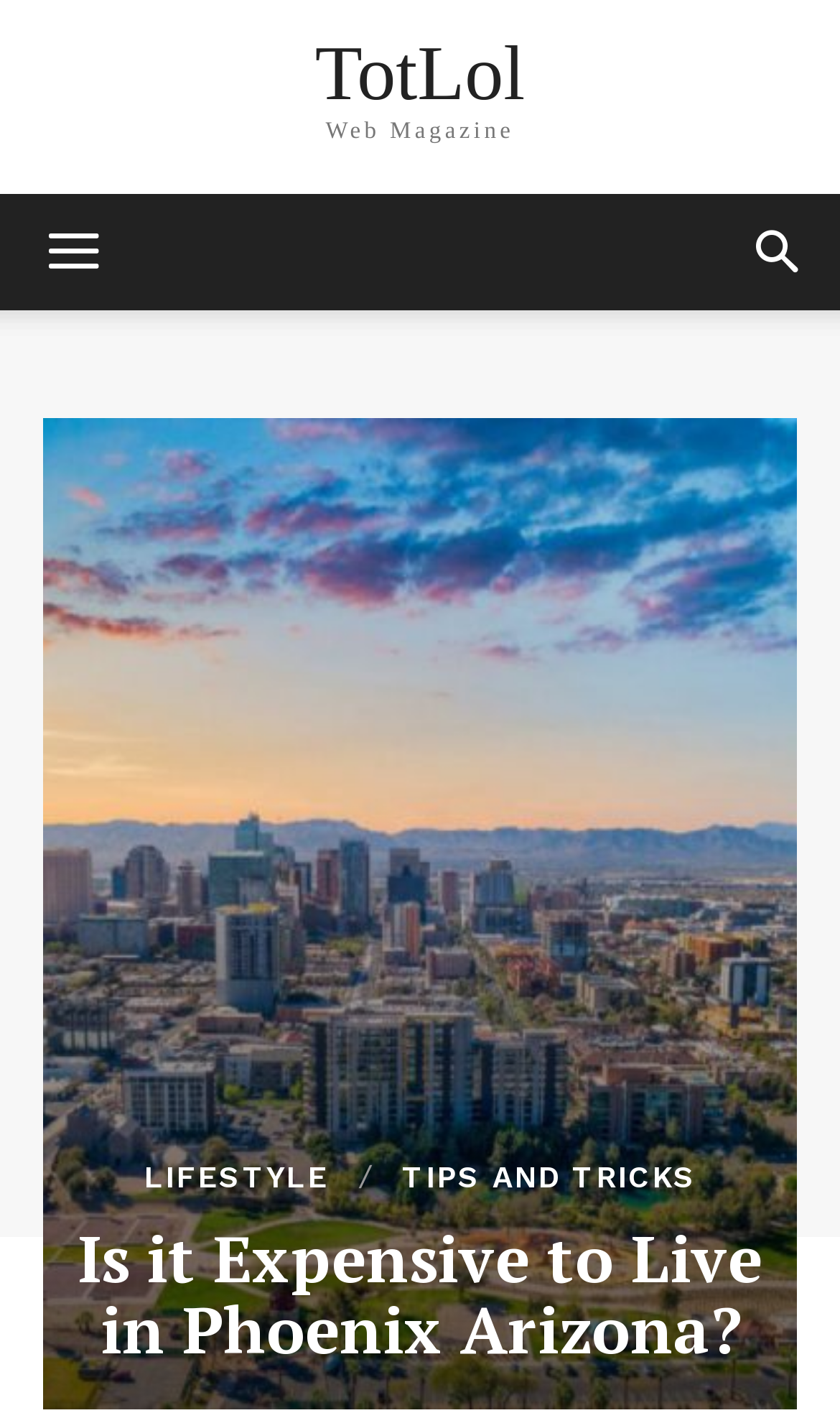Locate the bounding box of the UI element described by: "Newsletter" in the given webpage screenshot.

None